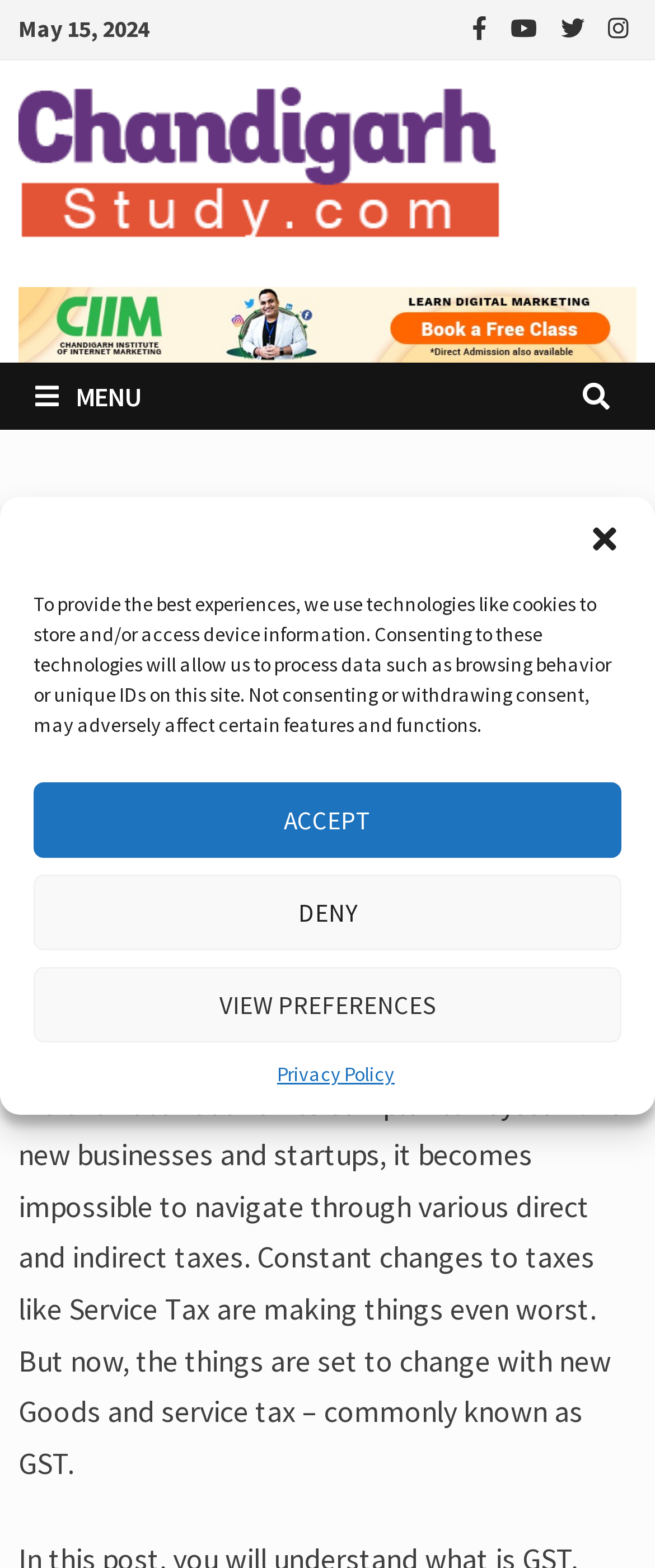Look at the image and answer the question in detail:
How many buttons are present in the cookie consent dialog?

The cookie consent dialog has four buttons, which are 'close-dialog', 'ACCEPT', 'DENY', and 'VIEW PREFERENCES'. These buttons can be found by looking at the dialog element with the text 'Manage Cookie Consent'.